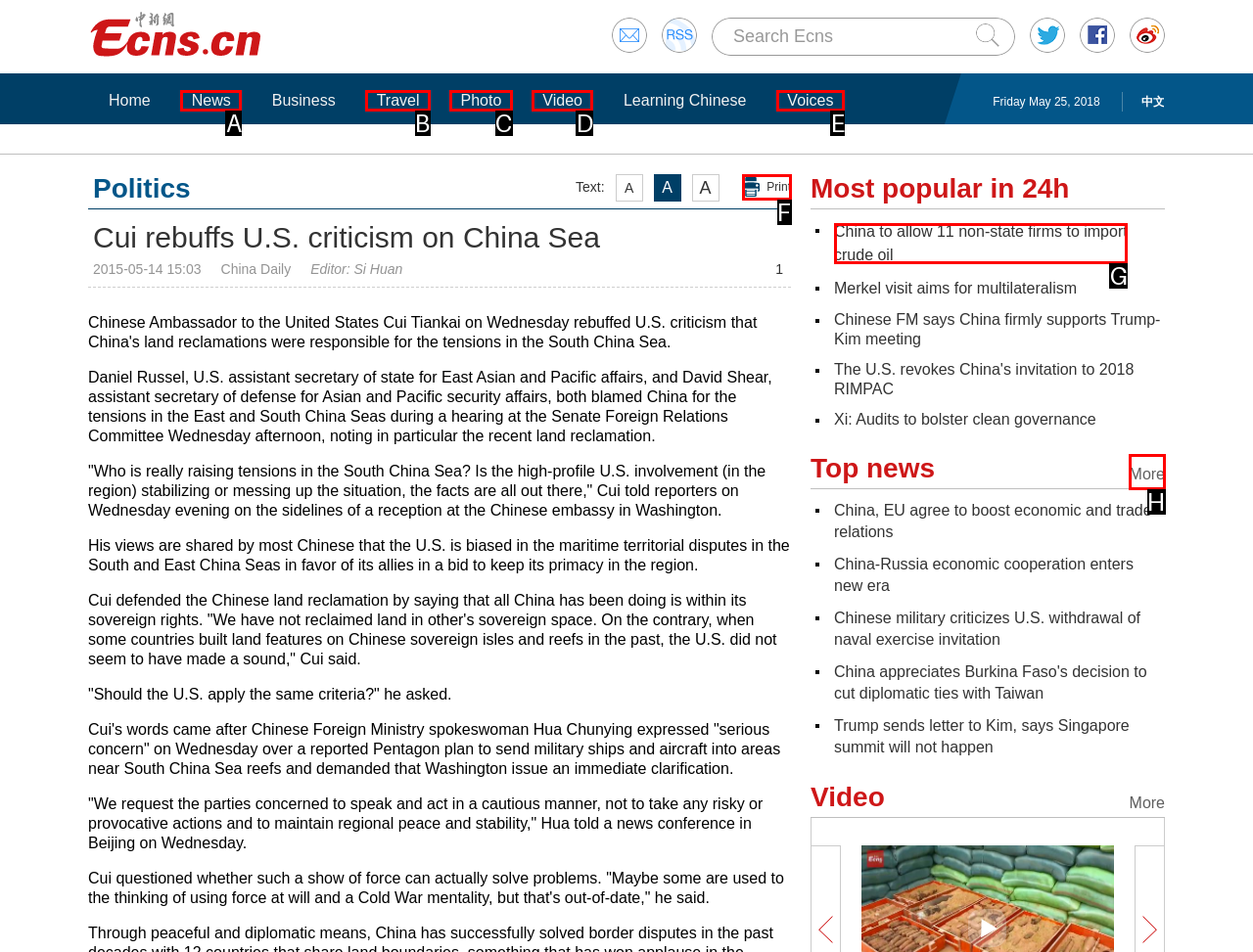Determine which HTML element should be clicked for this task: Read more top news
Provide the option's letter from the available choices.

H